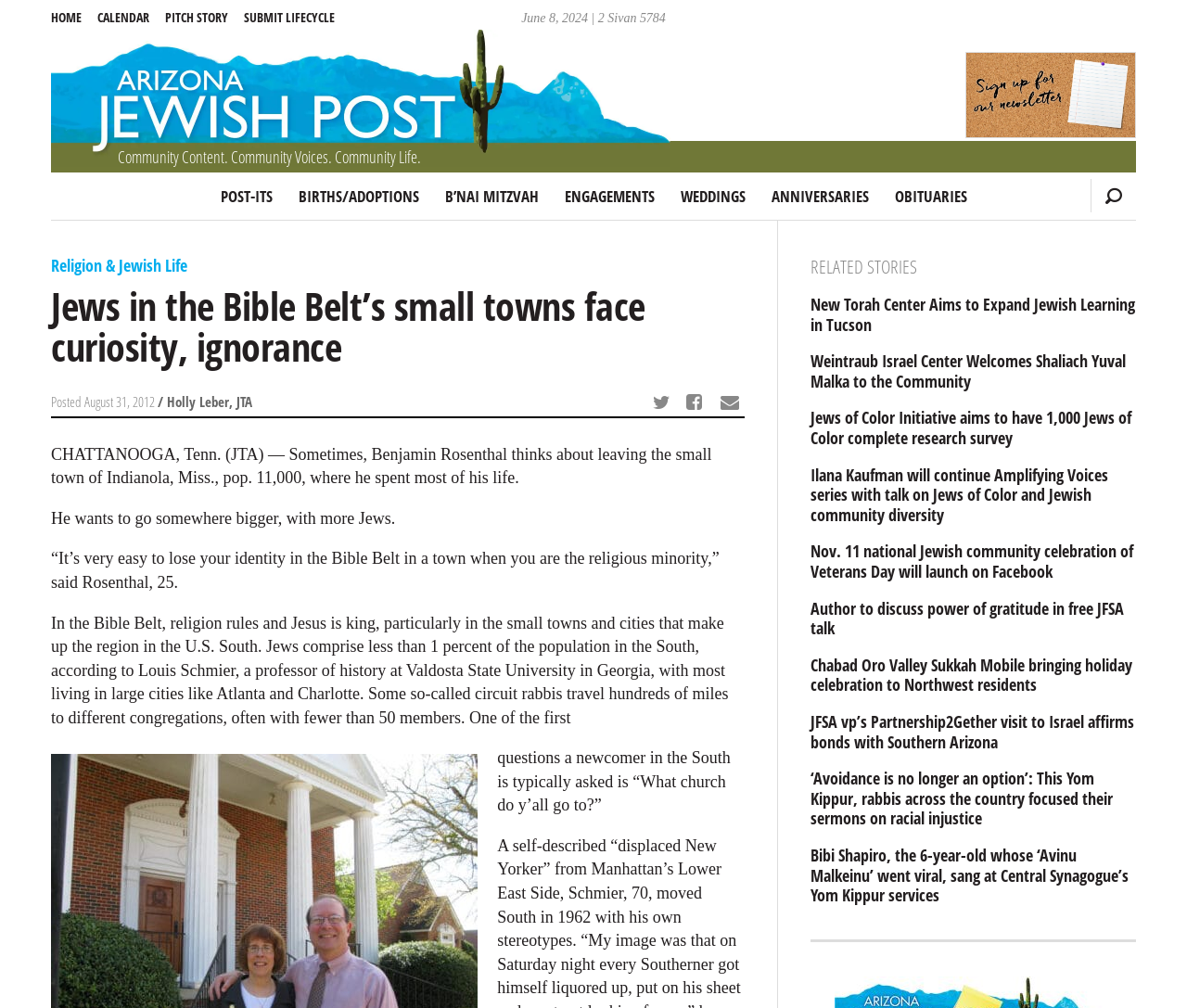Articulate a complete and detailed caption of the webpage elements.

The webpage is an article from the AZ Jewish Post, with a title "Jews in the Bible Belt’s small towns face curiosity, ignorance". At the top, there is a date "June 8, 2024 | 2 Sivan 5784" and a community content section with links to various categories such as "POST-ITS", "BIRTHS/ADOPTIONS", and "OBITUARIES". Below this, there are links to the website's main sections, including "HOME", "CALENDAR", and "PITCH STORY".

The main article is divided into sections. The first section has a heading "Religion & Jewish Life" and a subheading "Jews in the Bible Belt’s small towns face curiosity, ignorance". Below this, there is a brief introduction to the article, followed by a series of paragraphs discussing the experiences of Jews living in small towns in the Bible Belt. The article quotes Benjamin Rosenthal, a 25-year-old from Indianola, Mississippi, who talks about the challenges of being a religious minority in a small town.

To the right of the article, there is a section titled "RELATED STORIES" with links to several other articles, including "New Torah Center Aims to Expand Jewish Learning in Tucson" and "Author to discuss power of gratitude in free JFSA talk". At the very bottom of the page, there is a horizontal separator line.